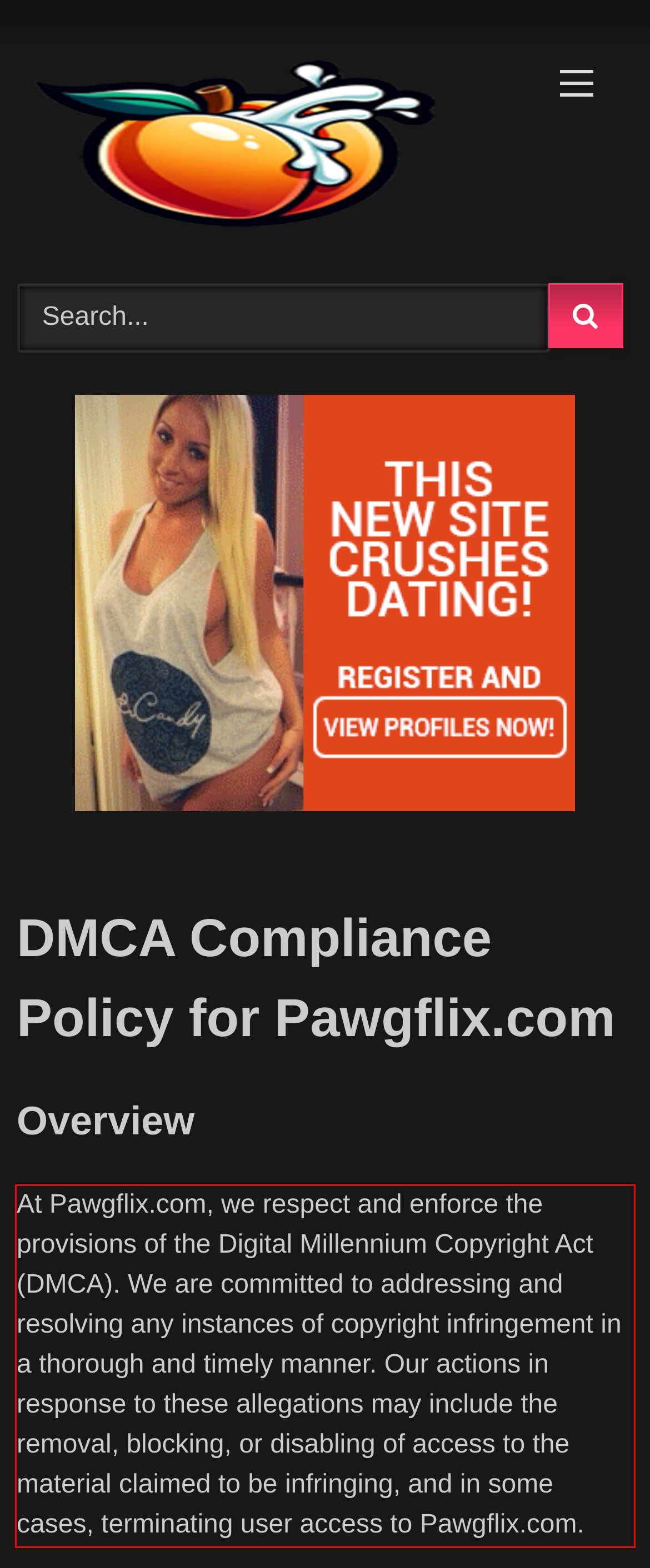Identify the text inside the red bounding box in the provided webpage screenshot and transcribe it.

At Pawgflix.com, we respect and enforce the provisions of the Digital Millennium Copyright Act (DMCA). We are committed to addressing and resolving any instances of copyright infringement in a thorough and timely manner. Our actions in response to these allegations may include the removal, blocking, or disabling of access to the material claimed to be infringing, and in some cases, terminating user access to Pawgflix.com.